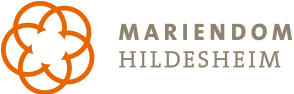What type of font is used for the text in the logo?
Based on the visual details in the image, please answer the question thoroughly.

The caption describes the text 'MARIENDOM HILDESHEIM' in the logo as being presented in an elegant serif font, which suggests that the font style used is serif.